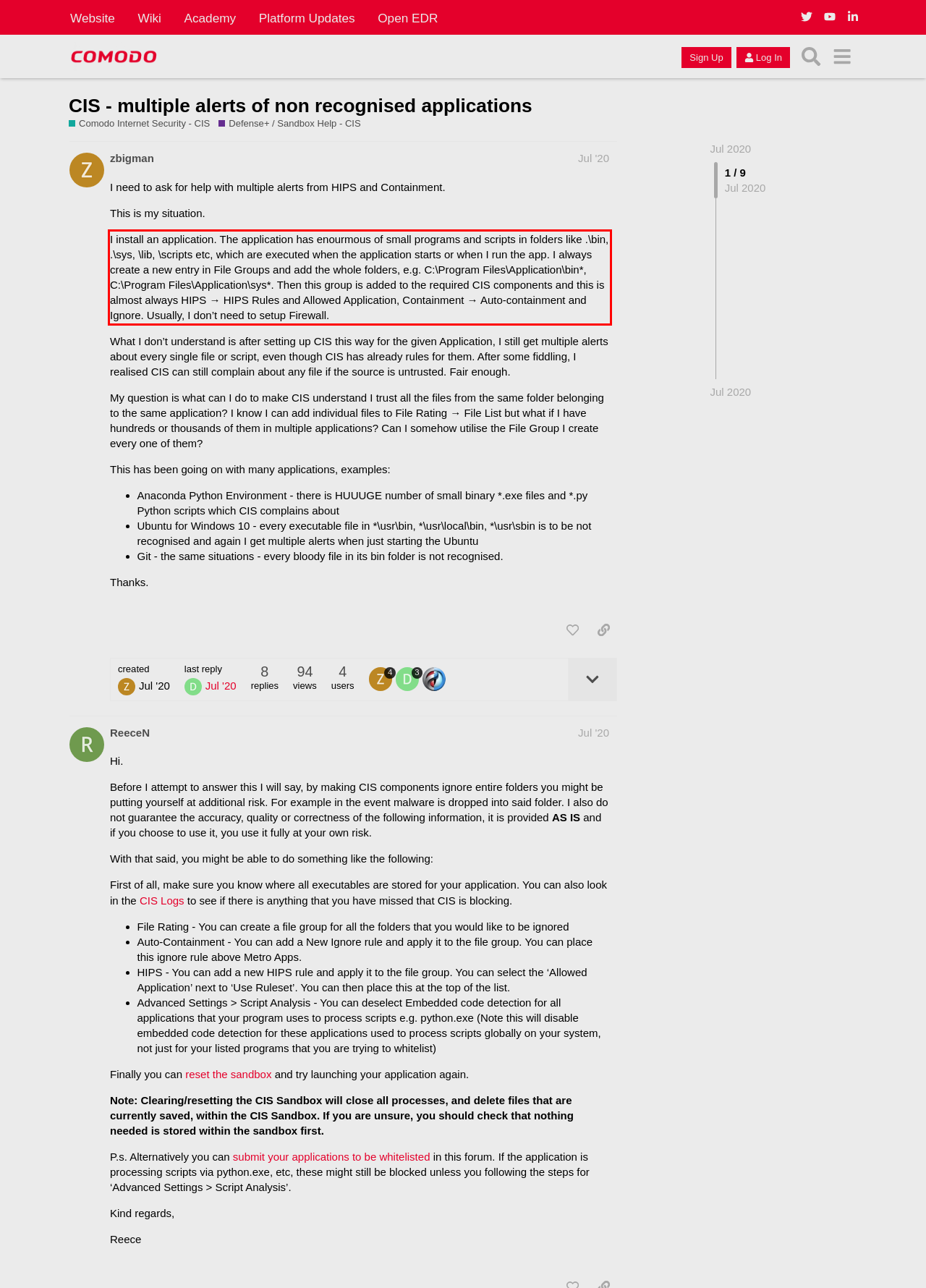Given a webpage screenshot with a red bounding box, perform OCR to read and deliver the text enclosed by the red bounding box.

I install an application. The application has enourmous of small programs and scripts in folders like .\bin, .\sys, \lib, \scripts etc, which are executed when the application starts or when I run the app. I always create a new entry in File Groups and add the whole folders, e.g. C:\Program Files\Application\bin*, C:\Program Files\Application\sys*. Then this group is added to the required CIS components and this is almost always HIPS → HIPS Rules and Allowed Application, Containment → Auto-containment and Ignore. Usually, I don’t need to setup Firewall.